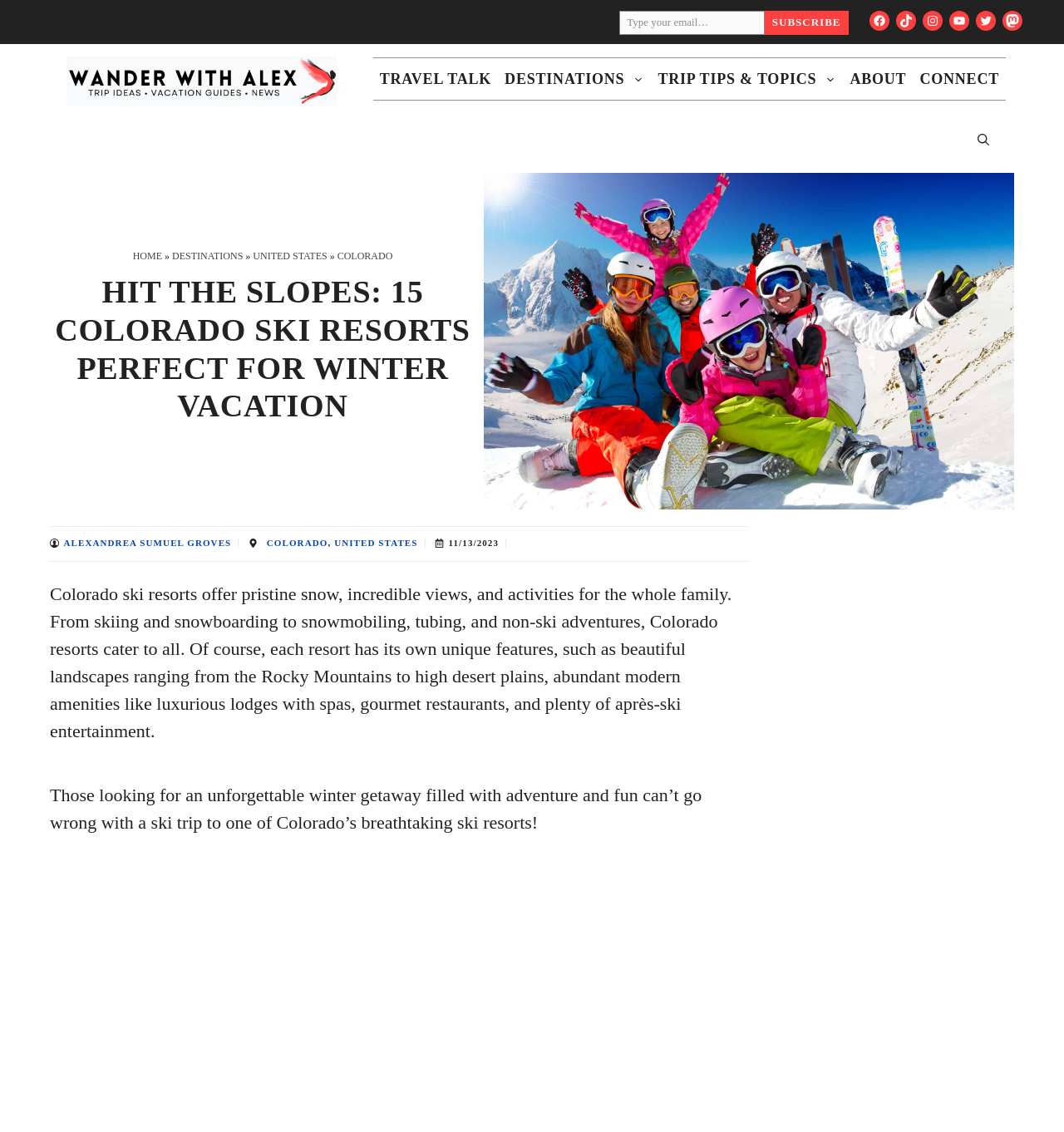Answer briefly with one word or phrase:
What is the purpose of the email subscription box?

To subscribe to a newsletter